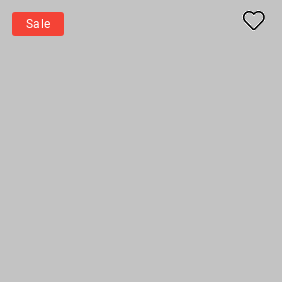Give a succinct answer to this question in a single word or phrase: 
What is the background color of the image?

Gray